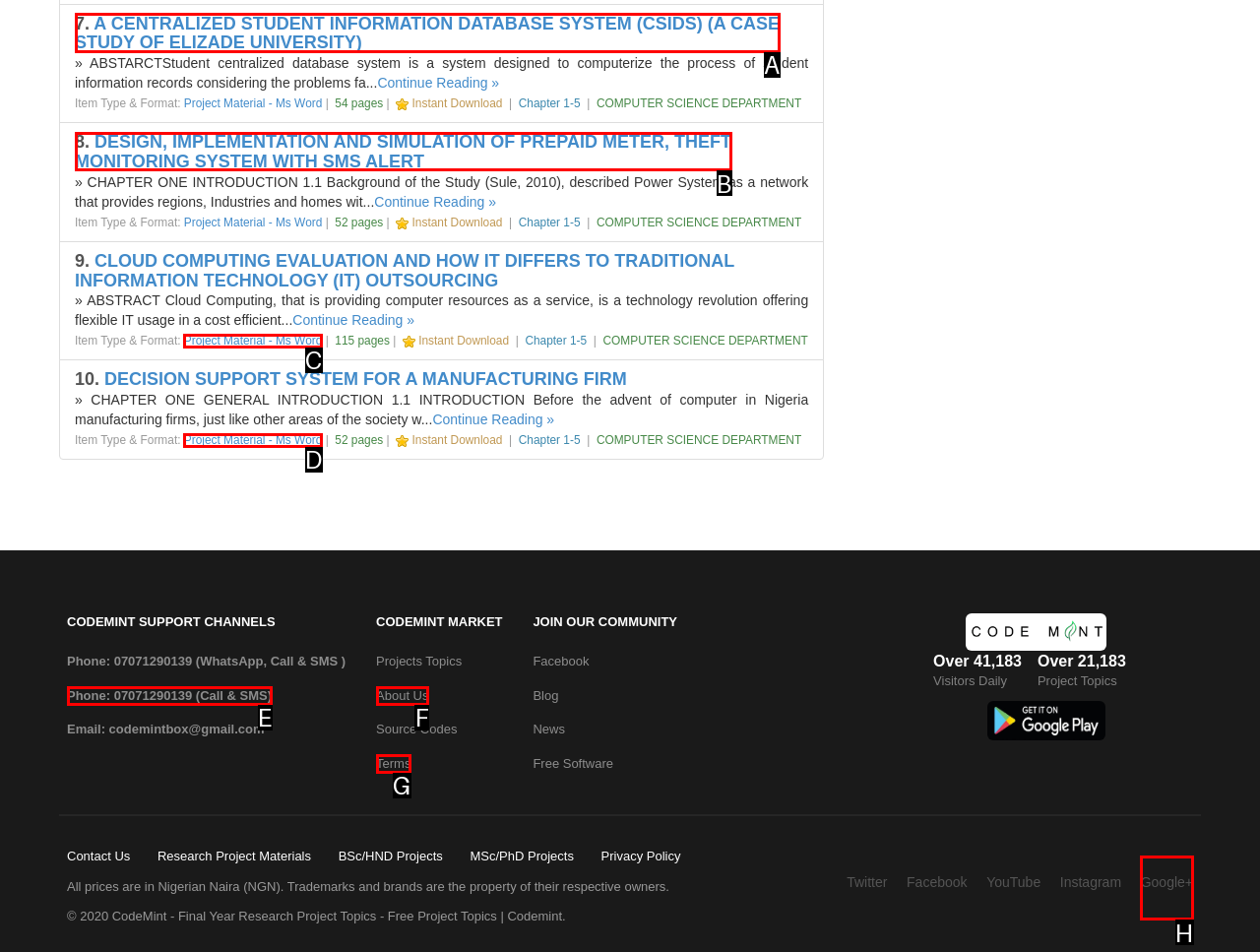Identify the HTML element that best fits the description: Project Material - Ms Word. Respond with the letter of the corresponding element.

D